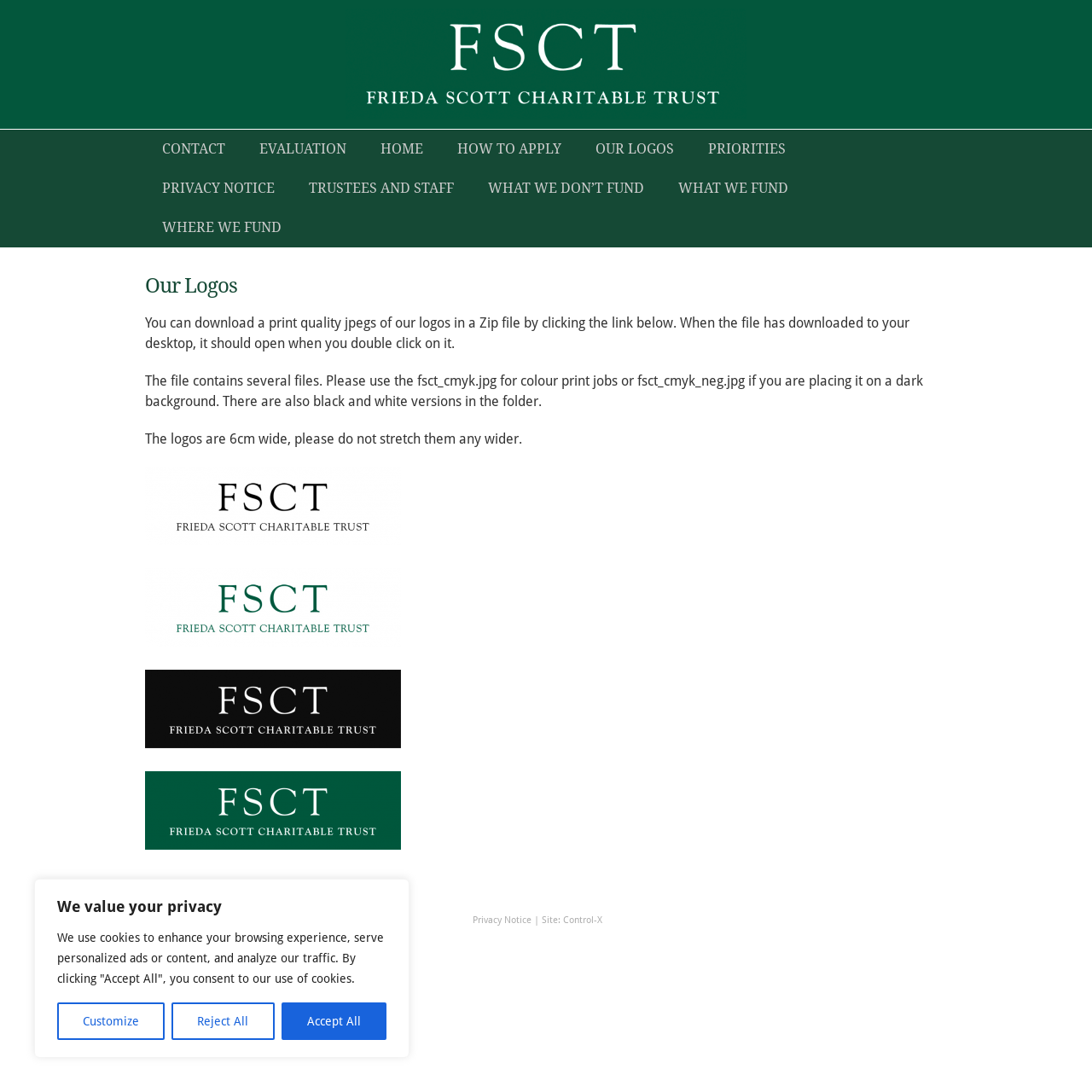Identify the bounding box coordinates for the region to click in order to carry out this instruction: "view fsct_cmyk_neg logo". Provide the coordinates using four float numbers between 0 and 1, formatted as [left, top, right, bottom].

[0.133, 0.58, 0.367, 0.595]